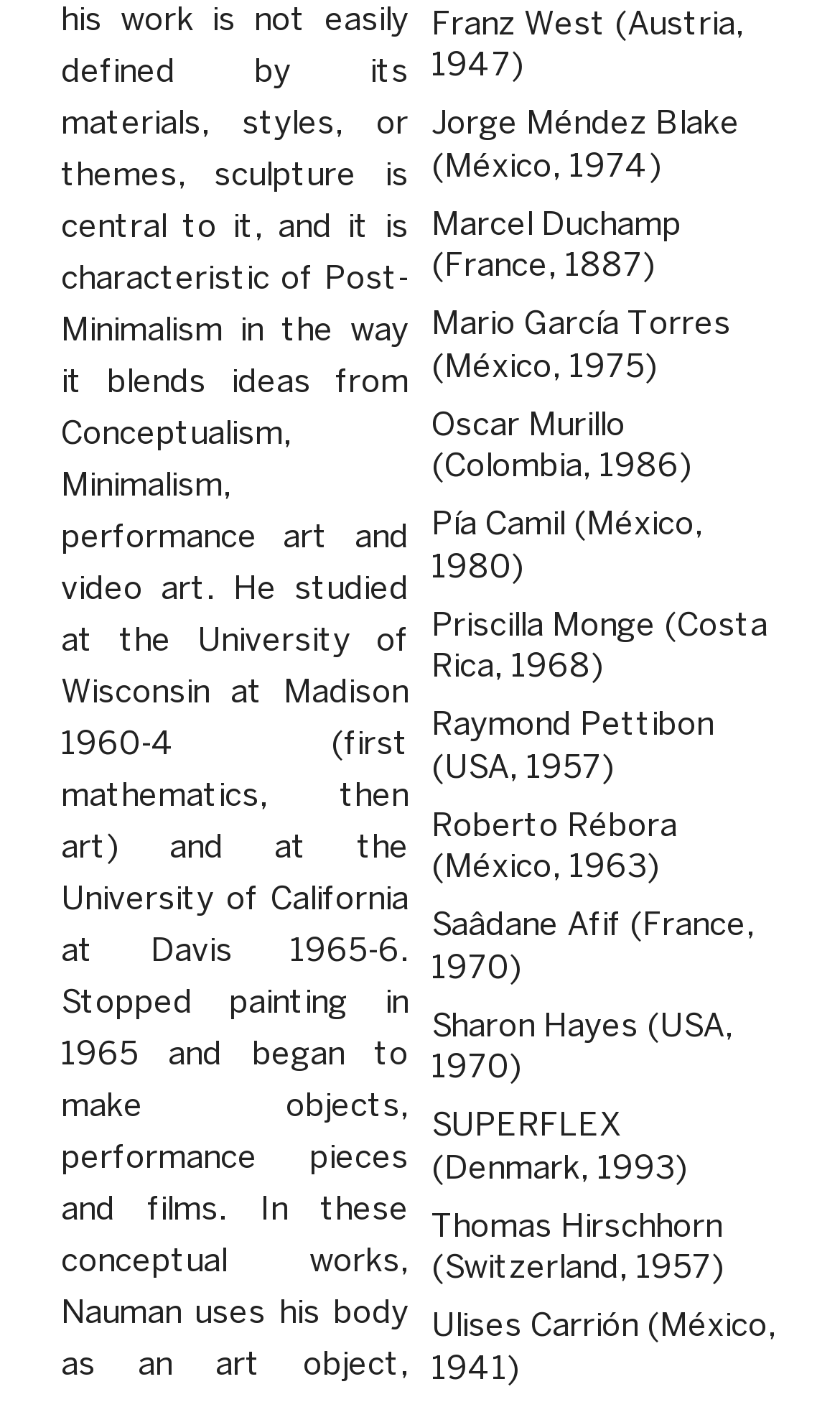Please identify the bounding box coordinates of the element's region that I should click in order to complete the following instruction: "Explore Marcel Duchamp's artworks". The bounding box coordinates consist of four float numbers between 0 and 1, i.e., [left, top, right, bottom].

[0.514, 0.148, 0.927, 0.207]